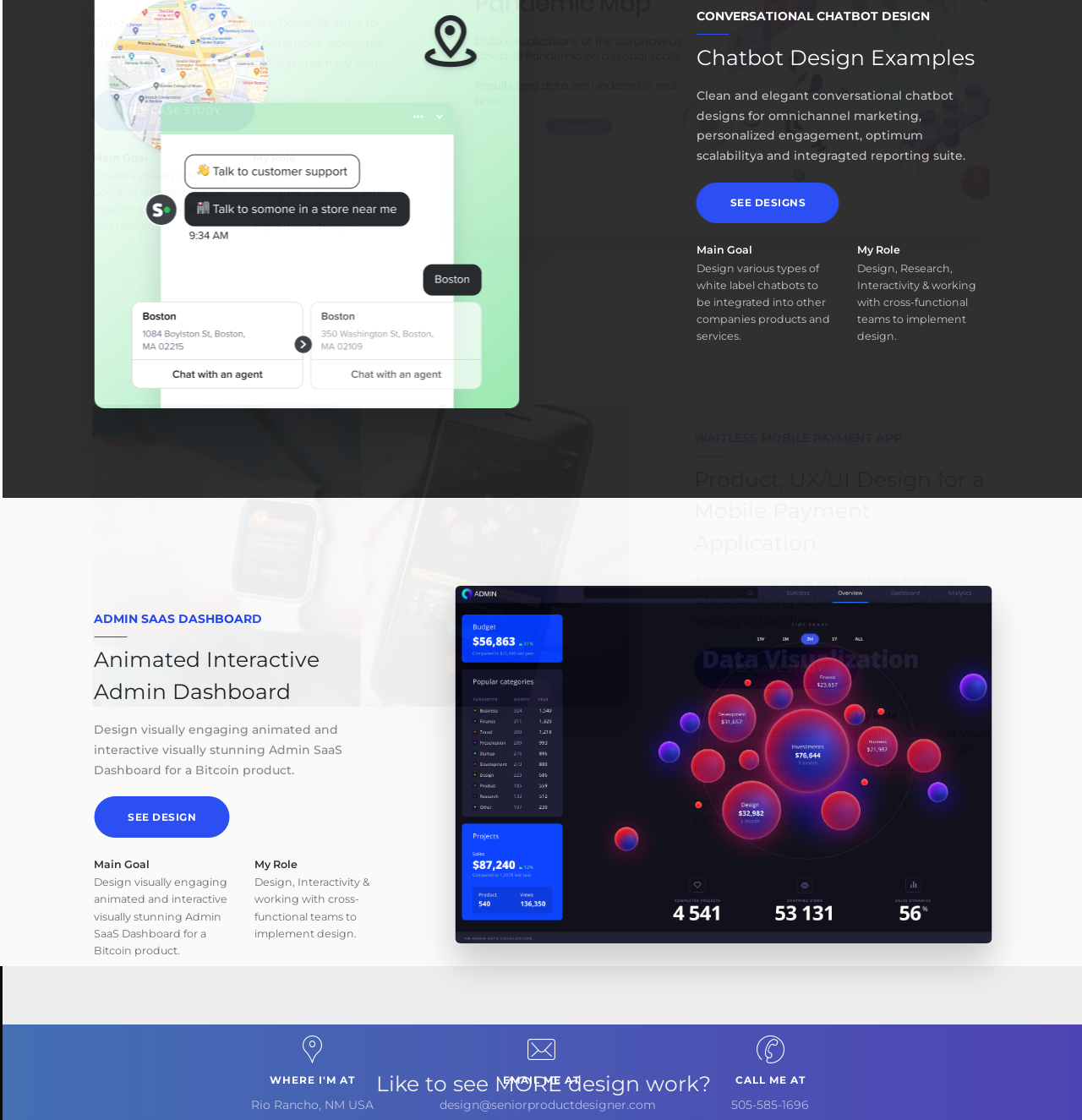Find the bounding box coordinates for the HTML element described as: "Rio Rancho, NM USA". The coordinates should consist of four float values between 0 and 1, i.e., [left, top, right, bottom].

[0.232, 0.98, 0.345, 0.993]